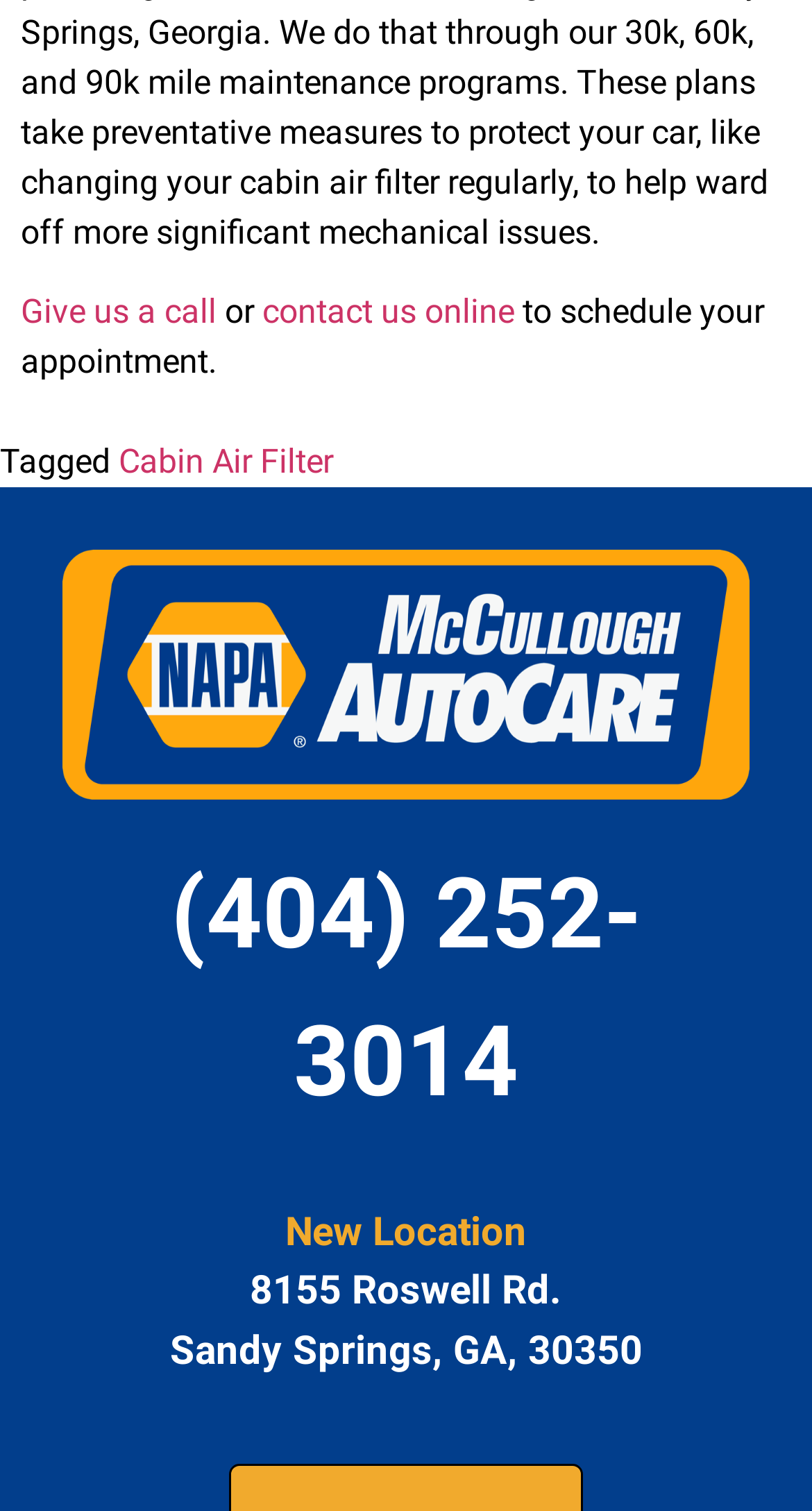Using the information in the image, give a detailed answer to the following question: What is the address of the new location?

I found the address by looking at the link element with the text '8155 Roswell Rd.' which is located at the coordinates [0.308, 0.838, 0.692, 0.87]. This is part of the new location information, along with the city and state.